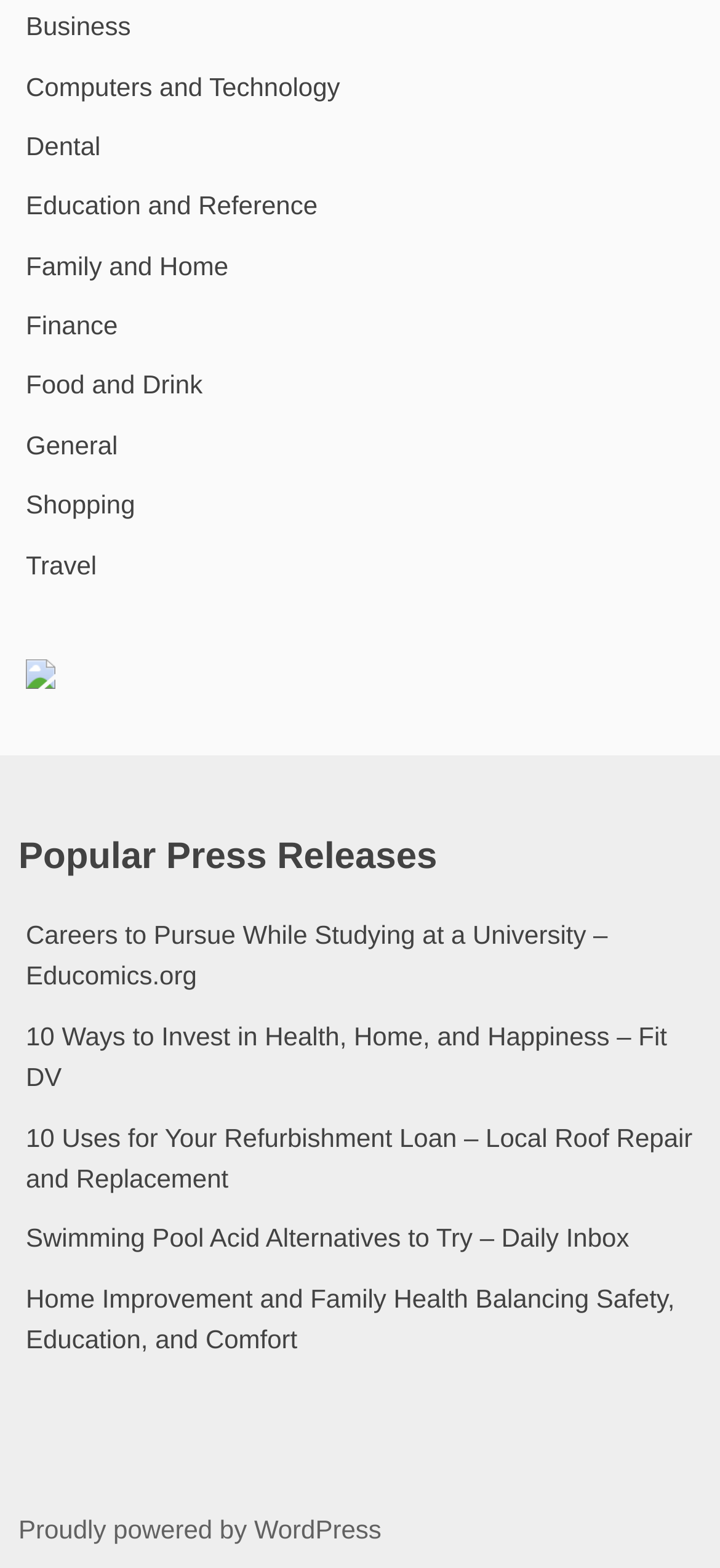Please identify the bounding box coordinates of the area I need to click to accomplish the following instruction: "Read Careers to Pursue While Studying at a University".

[0.036, 0.587, 0.844, 0.632]